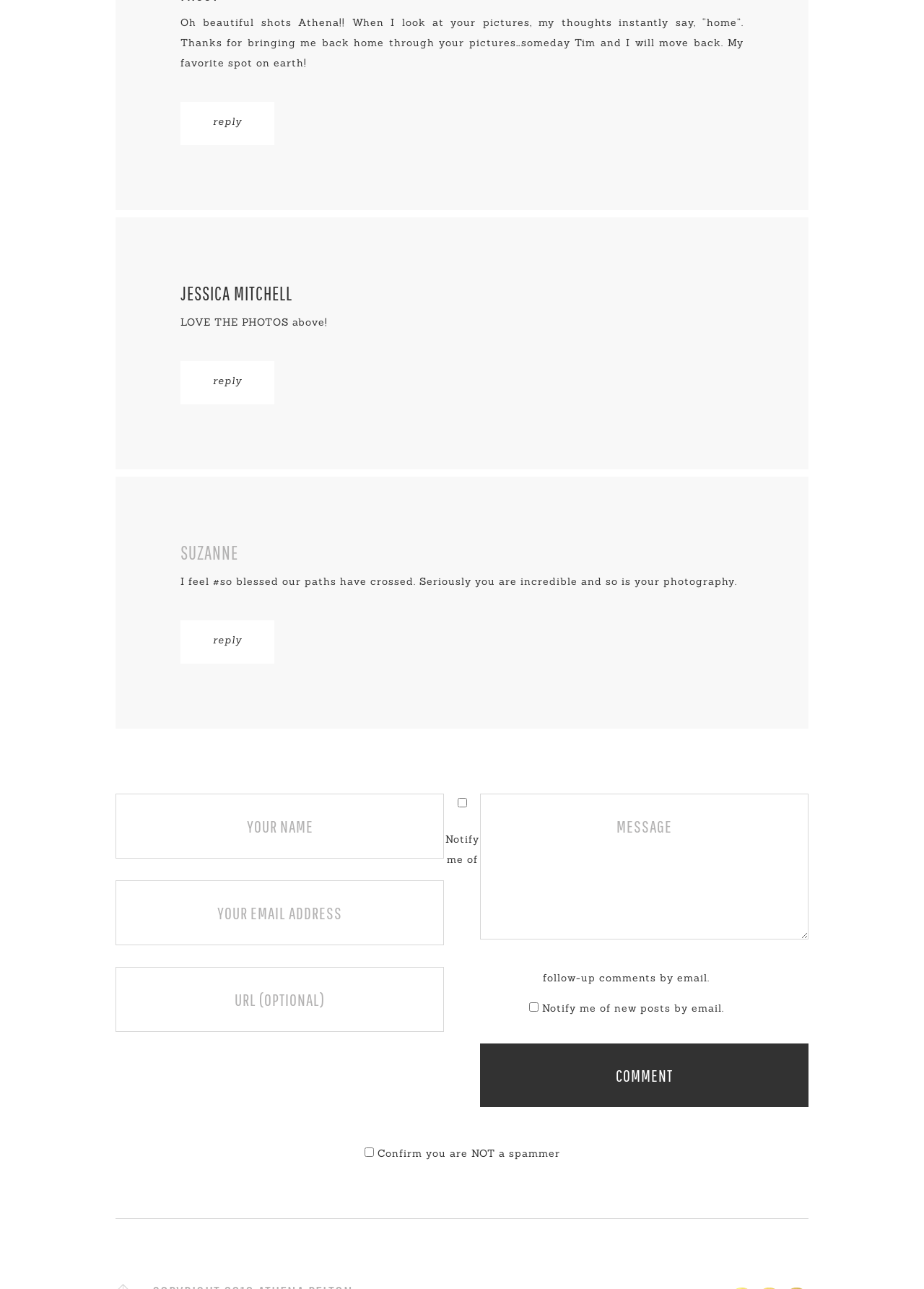Using the element description provided, determine the bounding box coordinates in the format (top-left x, top-left y, bottom-right x, bottom-right y). Ensure that all values are floating point numbers between 0 and 1. Element description: suzanne

[0.195, 0.42, 0.258, 0.437]